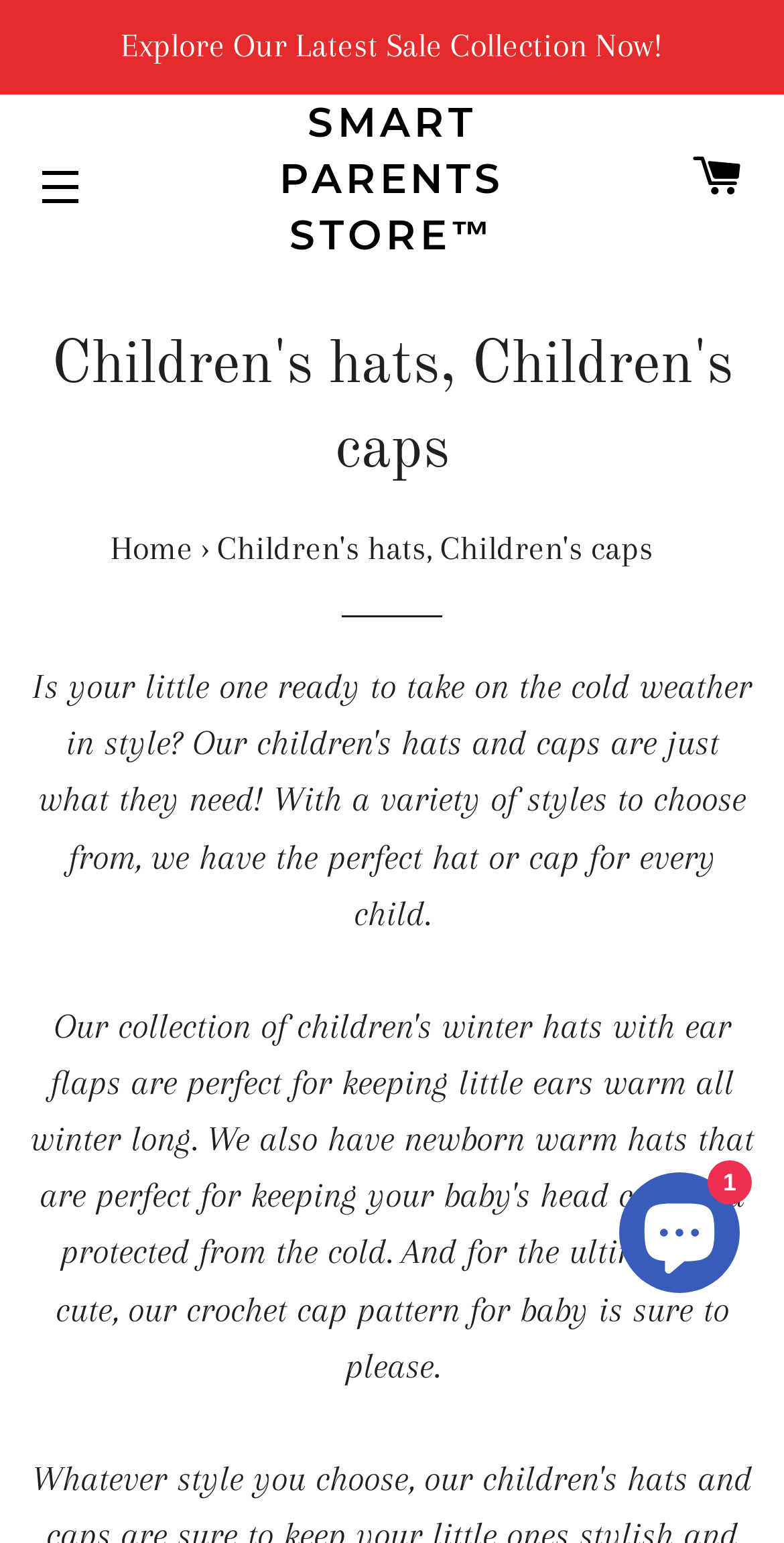Provide an in-depth caption for the elements present on the webpage.

The webpage is an online store called the Smart Parent Store, which offers a wide range of products for newborns, babies, toddlers, youths, teens, pregnancy, postpartum, maternity, and parenthood. 

At the top of the page, there is a prominent link that invites users to "Explore Our Latest Sale Collection Now!" This link is positioned horizontally across the top of the page, spanning almost the entire width. 

Below this link, there is a layout table that occupies most of the page's width. Within this table, there are several elements arranged horizontally. On the left side, there is a button labeled "SITE NAVIGATION" that, when expanded, controls a navigation drawer. Next to it, there is a link to the "SMART PARENTS STORE™" which serves as the store's logo. On the right side, there is a link to the "CART" that controls a cart drawer.

Below the layout table, there is a heading that lists various categories of children's hats and caps. Underneath this heading, there is a navigation section with breadcrumbs, which includes a link to the "Home" page. 

Further down the page, there is a horizontal separator that divides the content. 

In the bottom right corner of the page, there is a chat window with a button labeled "Chat window" that, when expanded, reveals a chat interface. Within the chat window, there is an image.